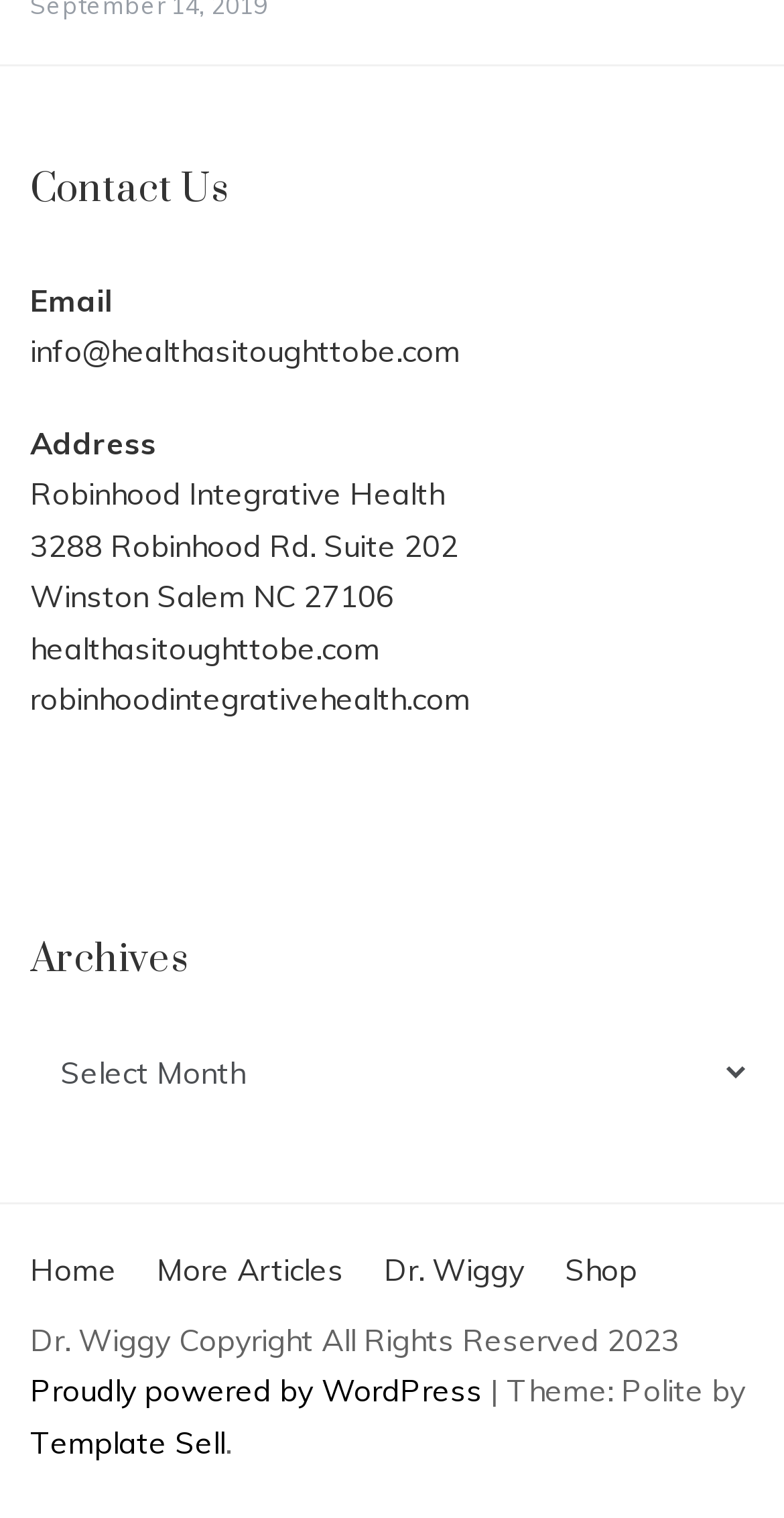Given the element description: "Shop", predict the bounding box coordinates of the UI element it refers to, using four float numbers between 0 and 1, i.e., [left, top, right, bottom].

[0.695, 0.807, 0.838, 0.866]